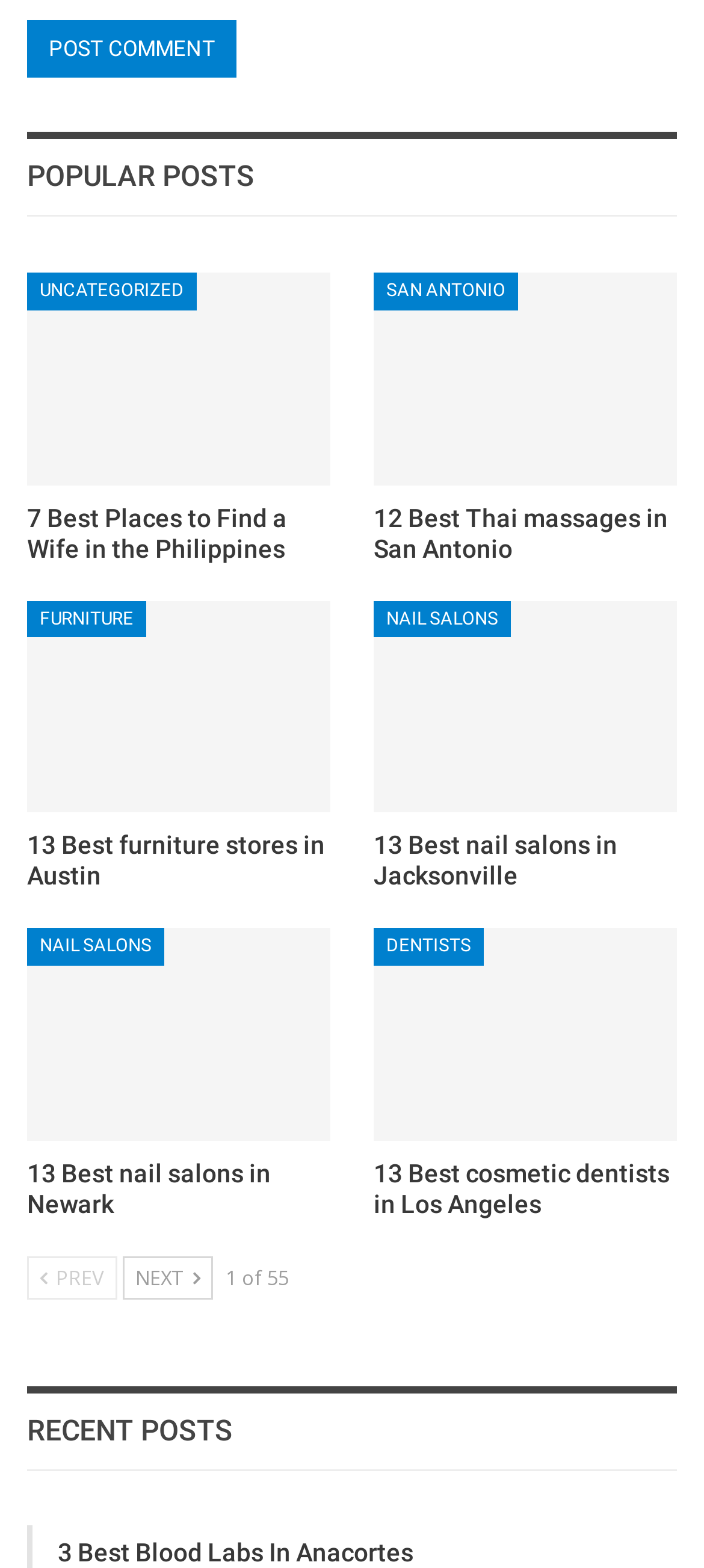Kindly provide the bounding box coordinates of the section you need to click on to fulfill the given instruction: "Click the 'Next' button".

[0.174, 0.801, 0.303, 0.829]